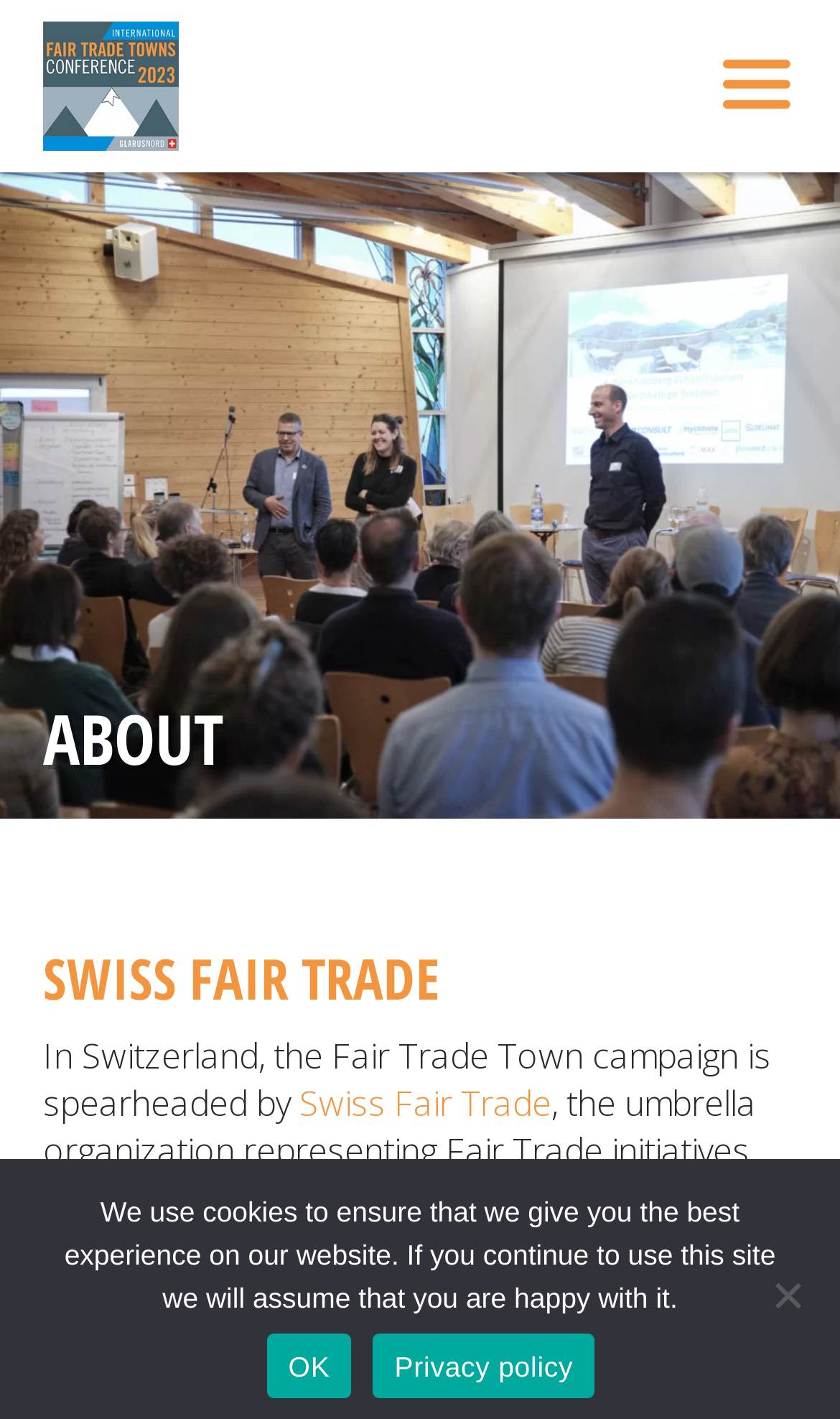Generate a comprehensive caption for the webpage you are viewing.

The webpage is about the International Fair Trade Towns Conference 2023. At the top left, there is a link and an image with the same name as the conference. On the top right, there is a menu button with a hamburger icon. 

Below the menu button, there is a heading that reads "ABOUT" spanning the entire width of the page. Further down, there is another heading that reads "SWISS FAIR TRADE" located on the left side of the page. 

Under the "SWISS FAIR TRADE" heading, there is a paragraph of text that describes the Fair Trade Town campaign in Switzerland. Within this paragraph, there is a link to "Swiss Fair Trade". 

At the bottom of the page, there is a notification about the use of cookies on the website. This notification includes a link to "OK" and another link to "Privacy policy". On the right side of the notification, there is a generic element labeled "No".